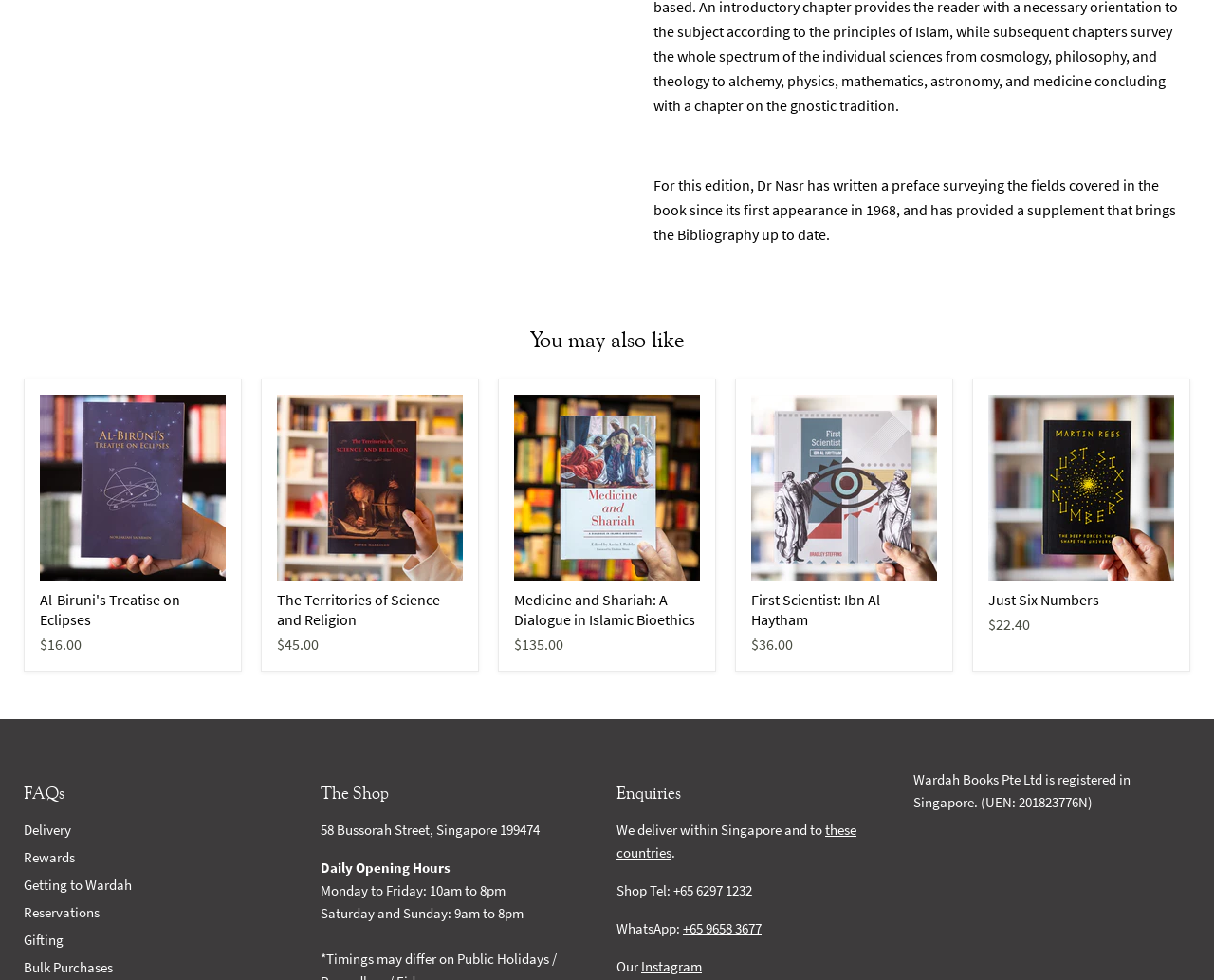Determine the bounding box coordinates of the target area to click to execute the following instruction: "Click on 'Al-Biruni's Treatise on Eclipses'."

[0.033, 0.602, 0.186, 0.643]